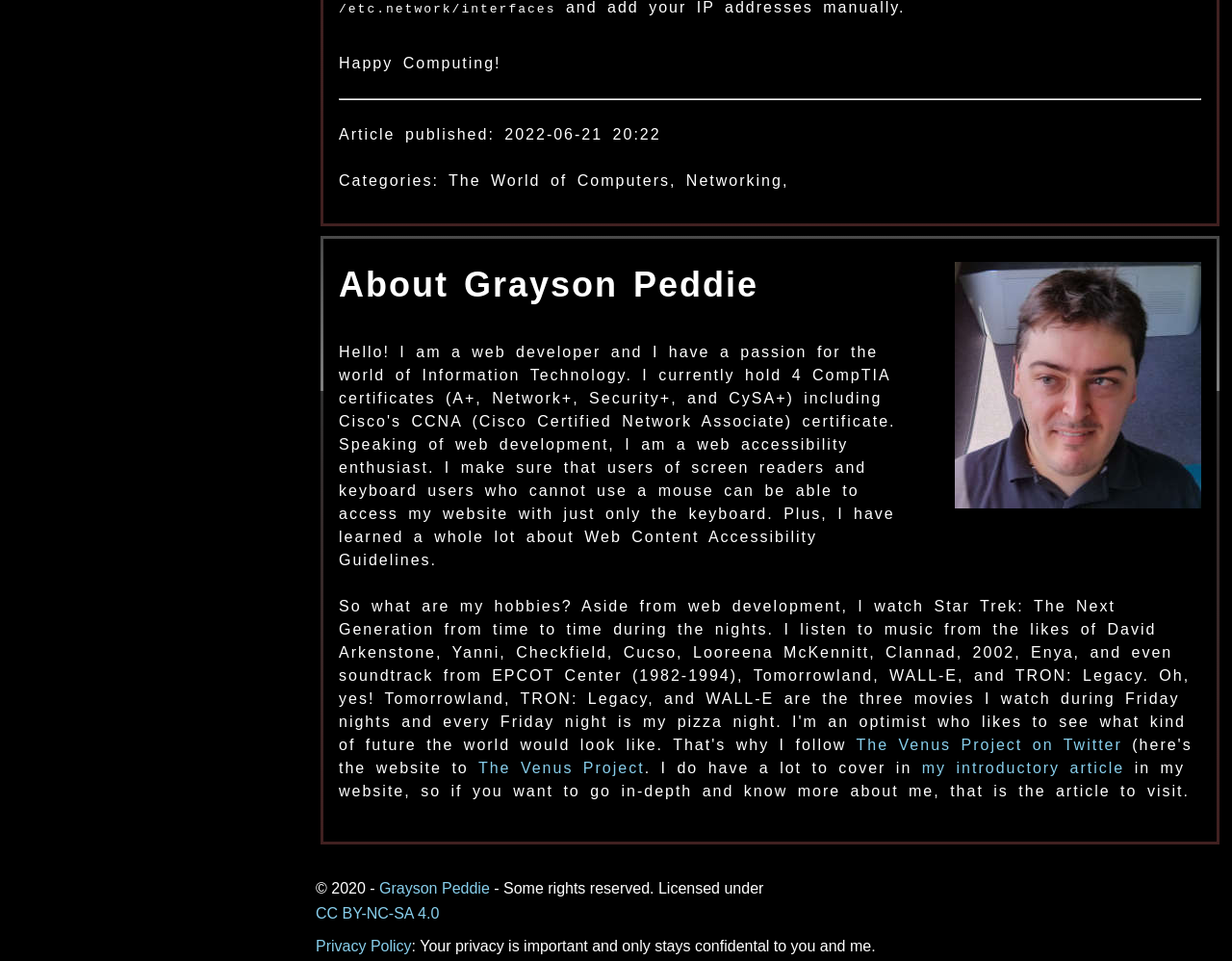Identify the bounding box of the HTML element described as: "The Venus Project on Twitter".

[0.695, 0.748, 0.911, 0.766]